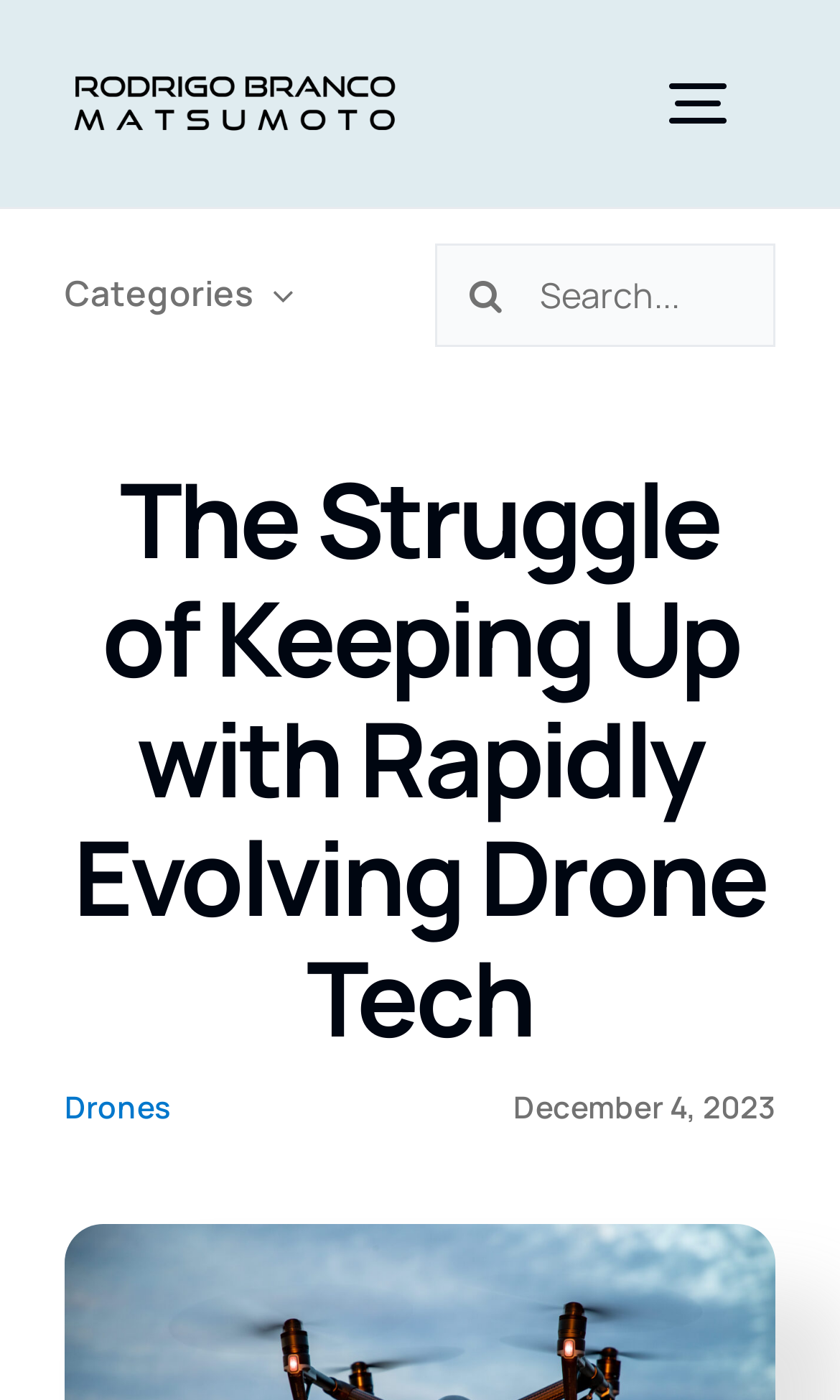Please find and give the text of the main heading on the webpage.

The Struggle of Keeping Up with Rapidly Evolving Drone Tech